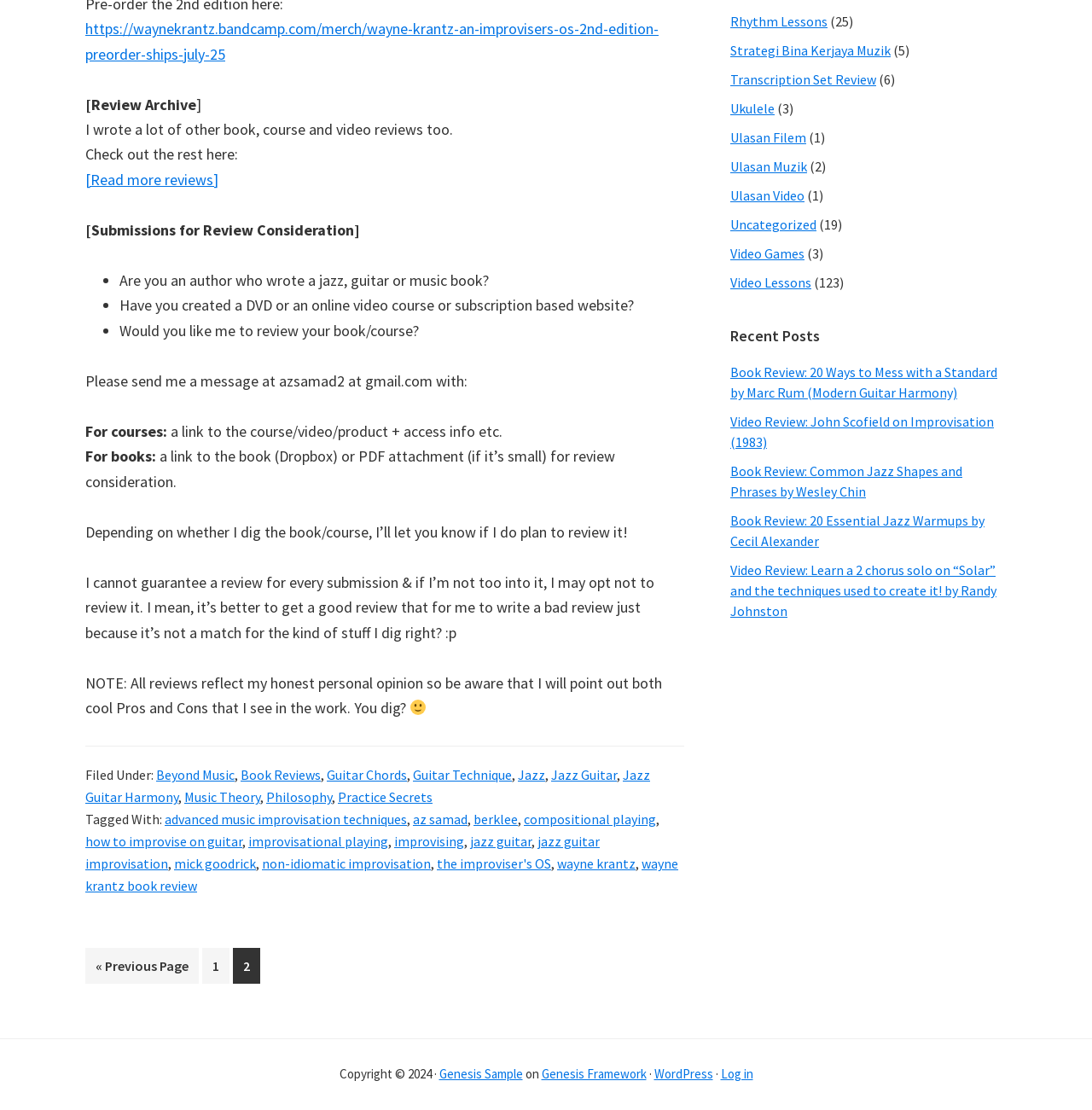What is the author's approach to writing reviews?
From the image, provide a succinct answer in one word or a short phrase.

Honest personal opinion